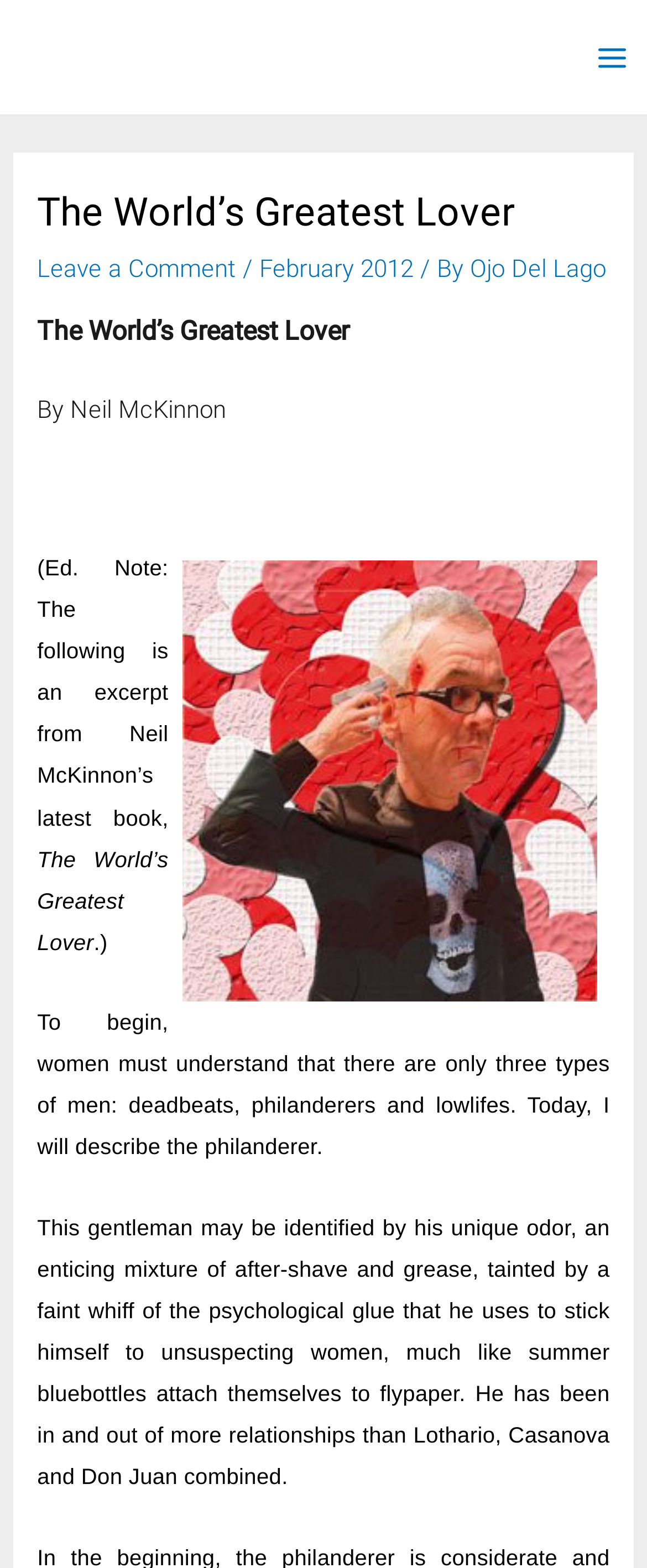Identify the bounding box coordinates for the UI element described by the following text: "Main Menu". Provide the coordinates as four float numbers between 0 and 1, in the format [left, top, right, bottom].

[0.893, 0.014, 1.0, 0.059]